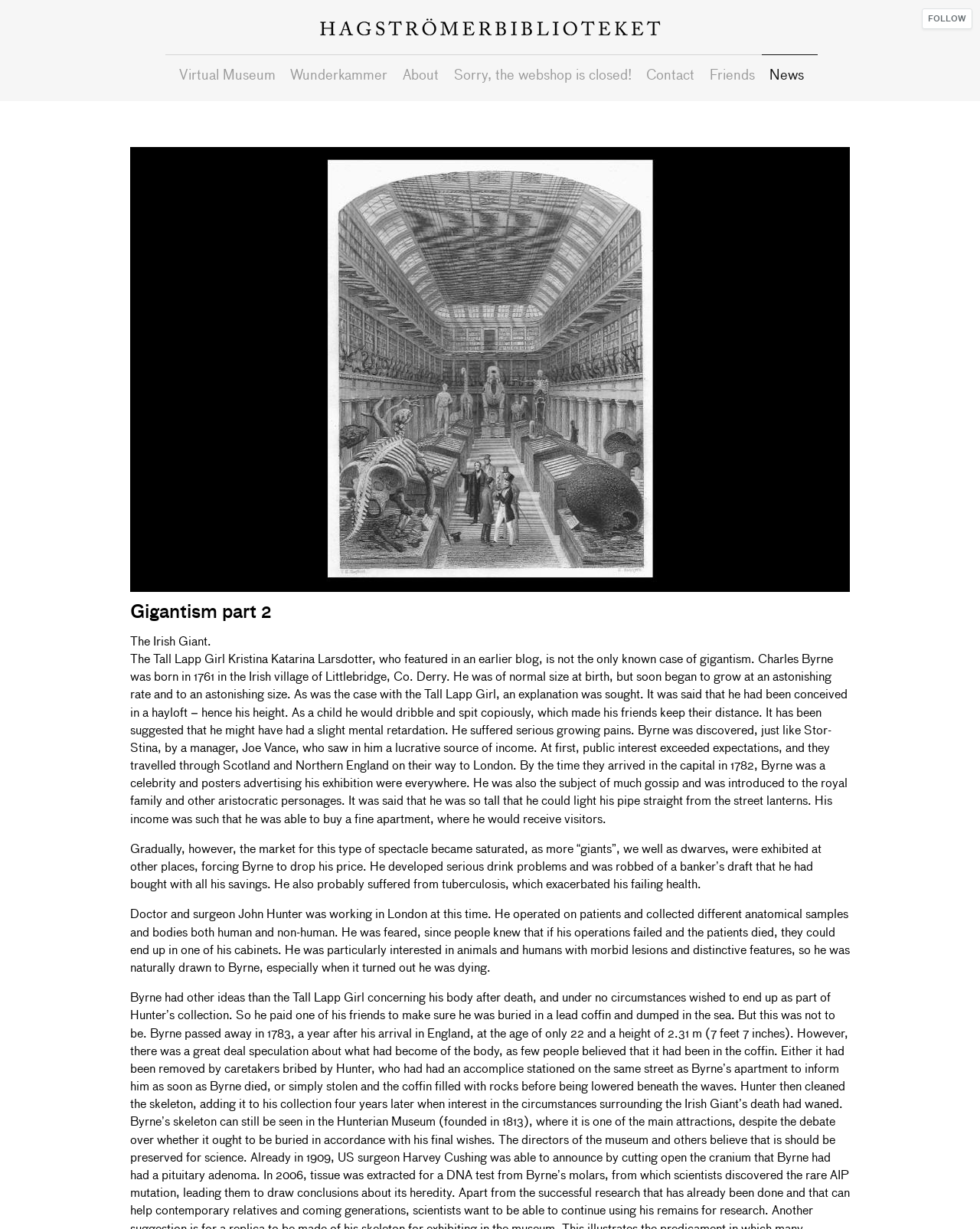Please determine the bounding box coordinates of the element to click on in order to accomplish the following task: "Read about the Irish Giant". Ensure the coordinates are four float numbers ranging from 0 to 1, i.e., [left, top, right, bottom].

[0.133, 0.515, 0.216, 0.527]